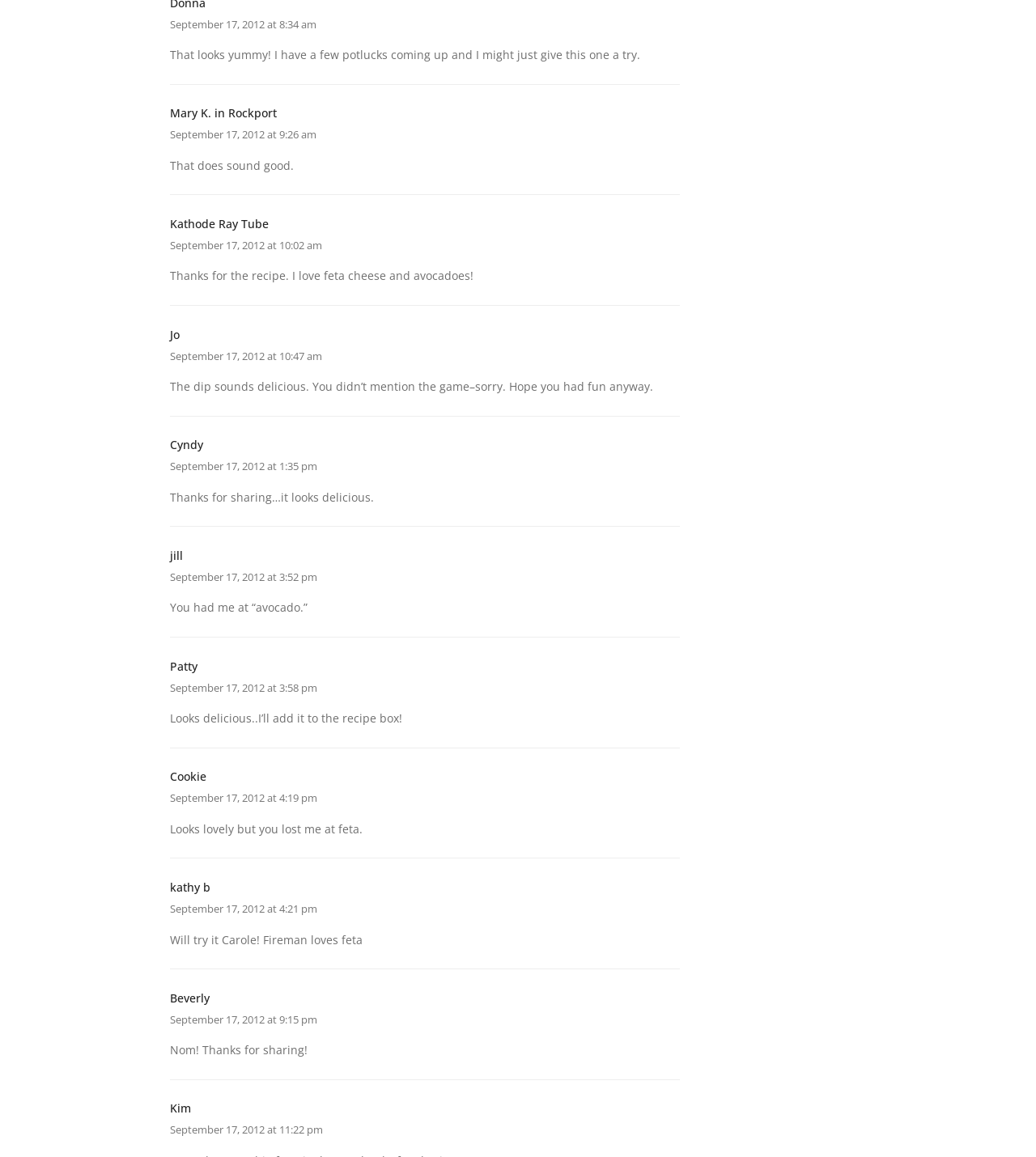Determine the bounding box coordinates for the element that should be clicked to follow this instruction: "Click on the link to view the comment from Patty". The coordinates should be given as four float numbers between 0 and 1, in the format [left, top, right, bottom].

[0.164, 0.569, 0.191, 0.582]